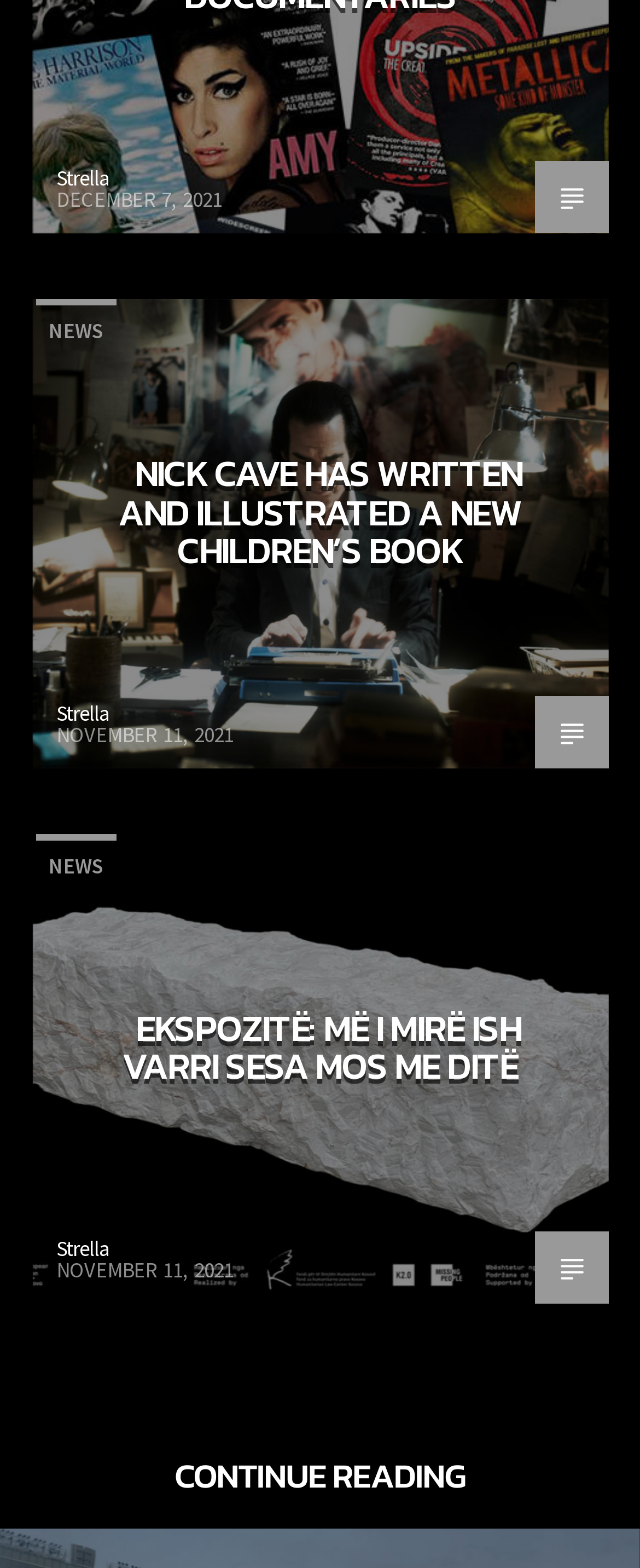What is the title of the second news article?
Please provide a comprehensive answer based on the visual information in the image.

I found the title by looking at the heading element with the text 'NICK CAVE HAS WRITTEN AND ILLUSTRATED A NEW CHILDREN’S BOOK' which is a child of the LayoutTable element.